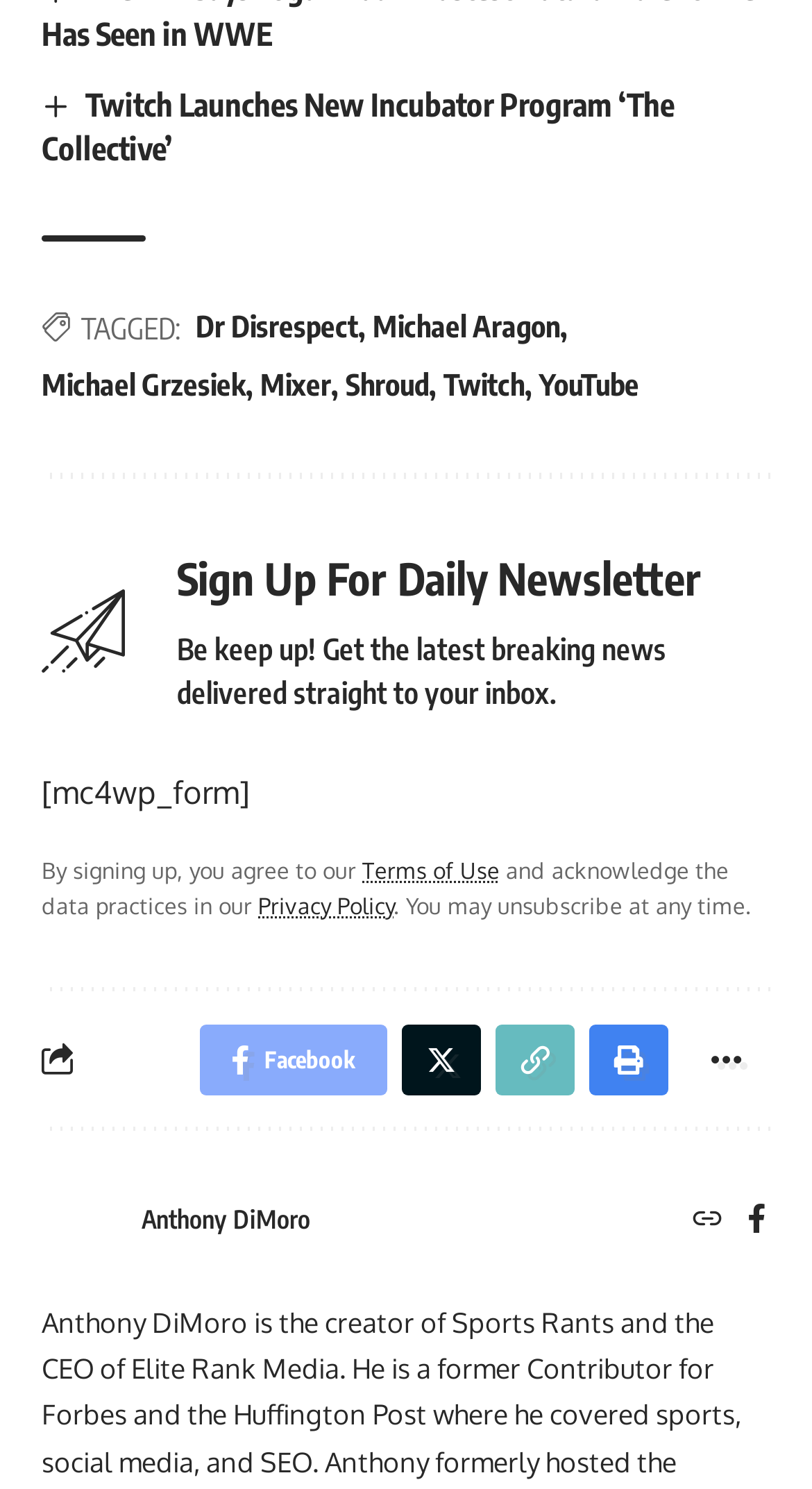Provide the bounding box coordinates for the area that should be clicked to complete the instruction: "Read the terms of use".

[0.446, 0.574, 0.615, 0.592]